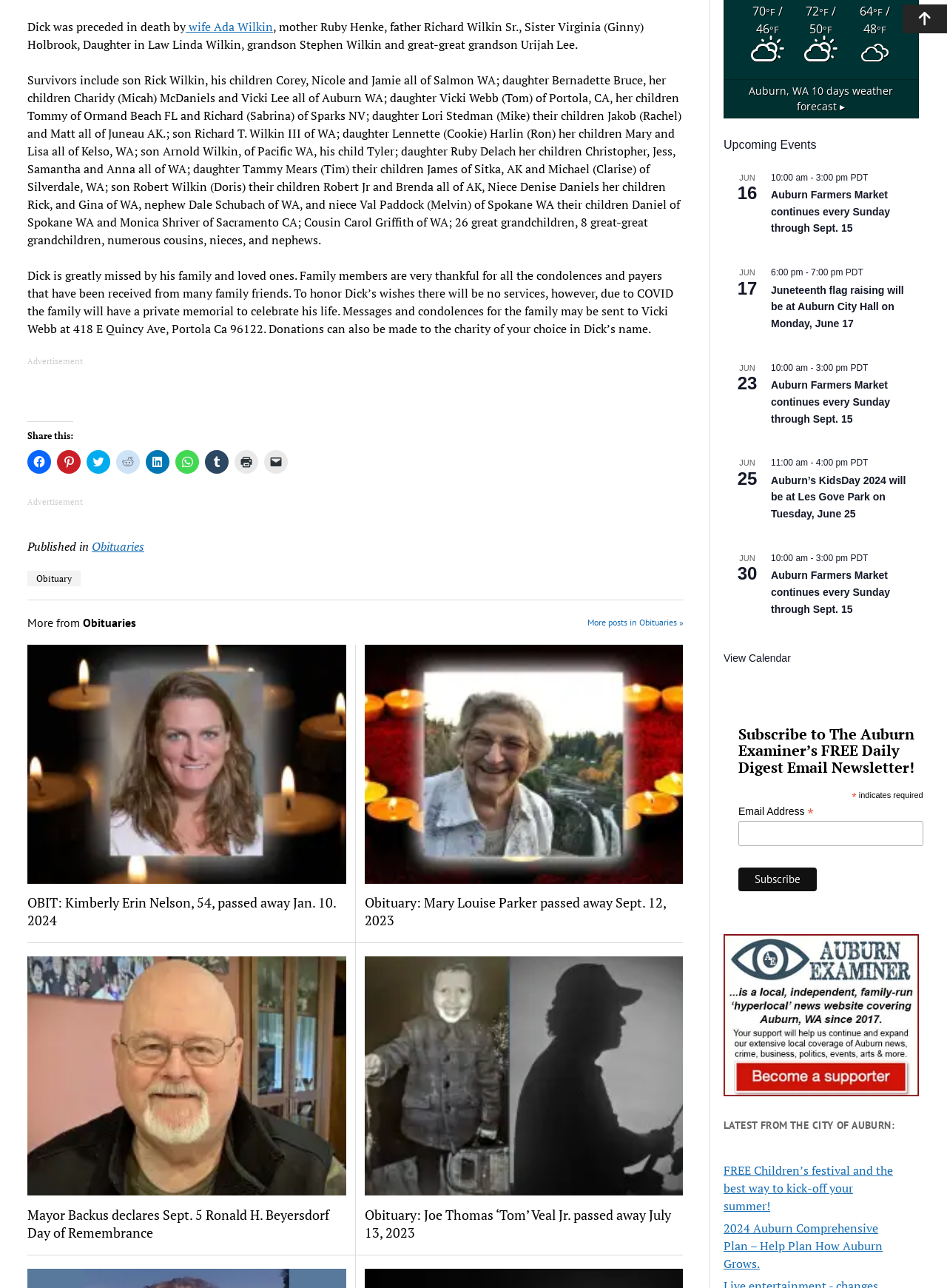Answer the question in one word or a short phrase:
What is the address to send condolences to?

418 E Quincy Ave, Portola Ca 96122